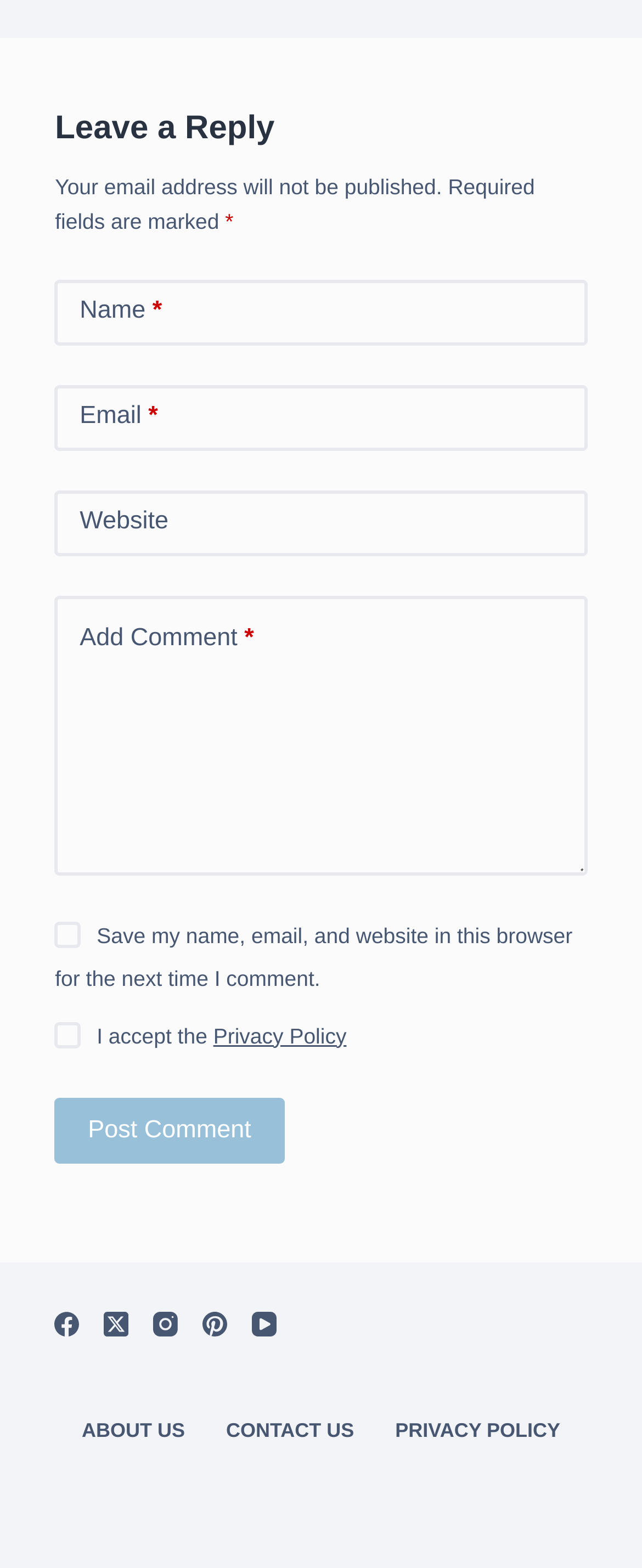Indicate the bounding box coordinates of the clickable region to achieve the following instruction: "Click the Facebook link."

[0.086, 0.837, 0.124, 0.852]